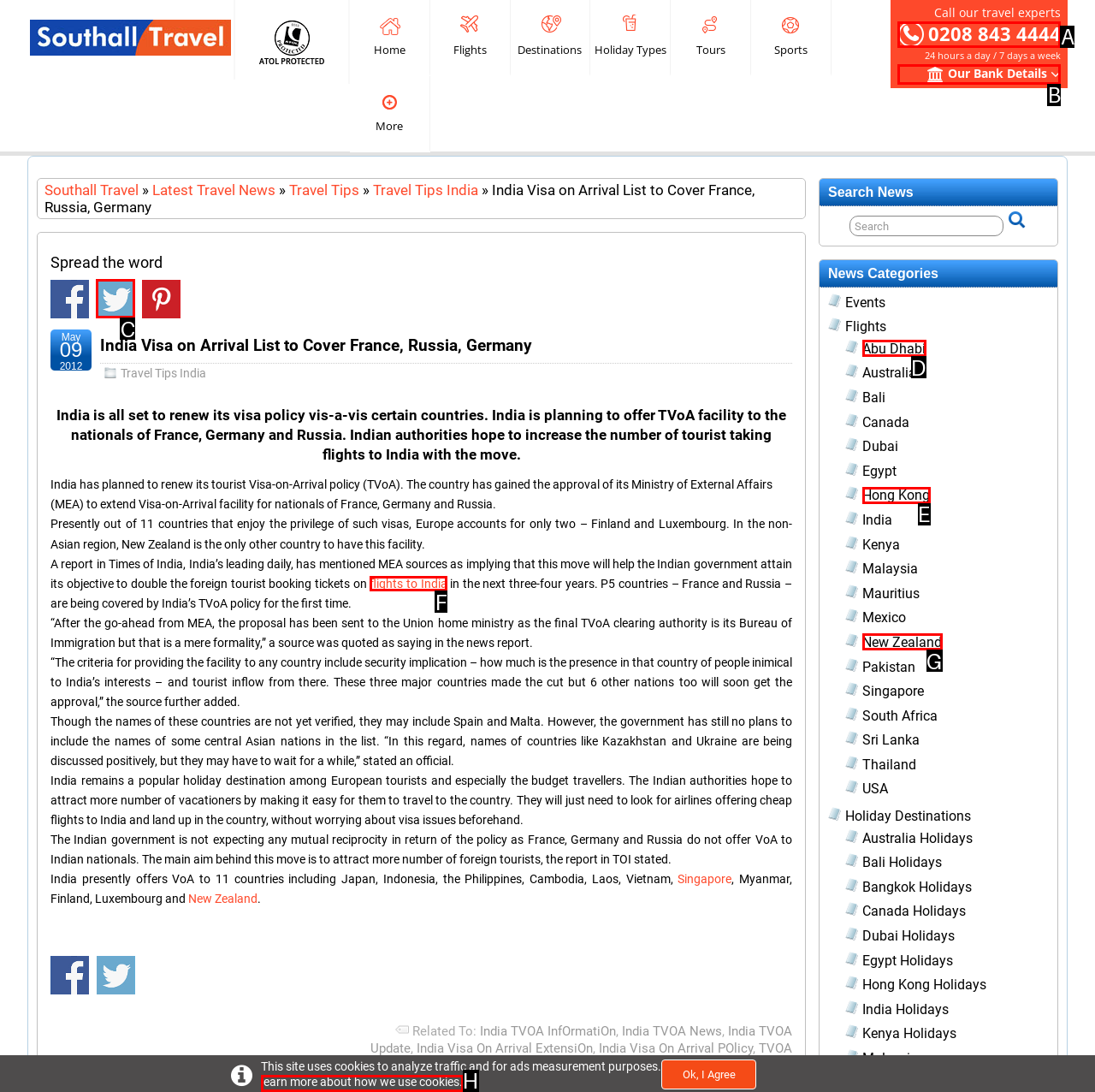Identify the HTML element that corresponds to the description: Hong Kong Provide the letter of the matching option directly from the choices.

E